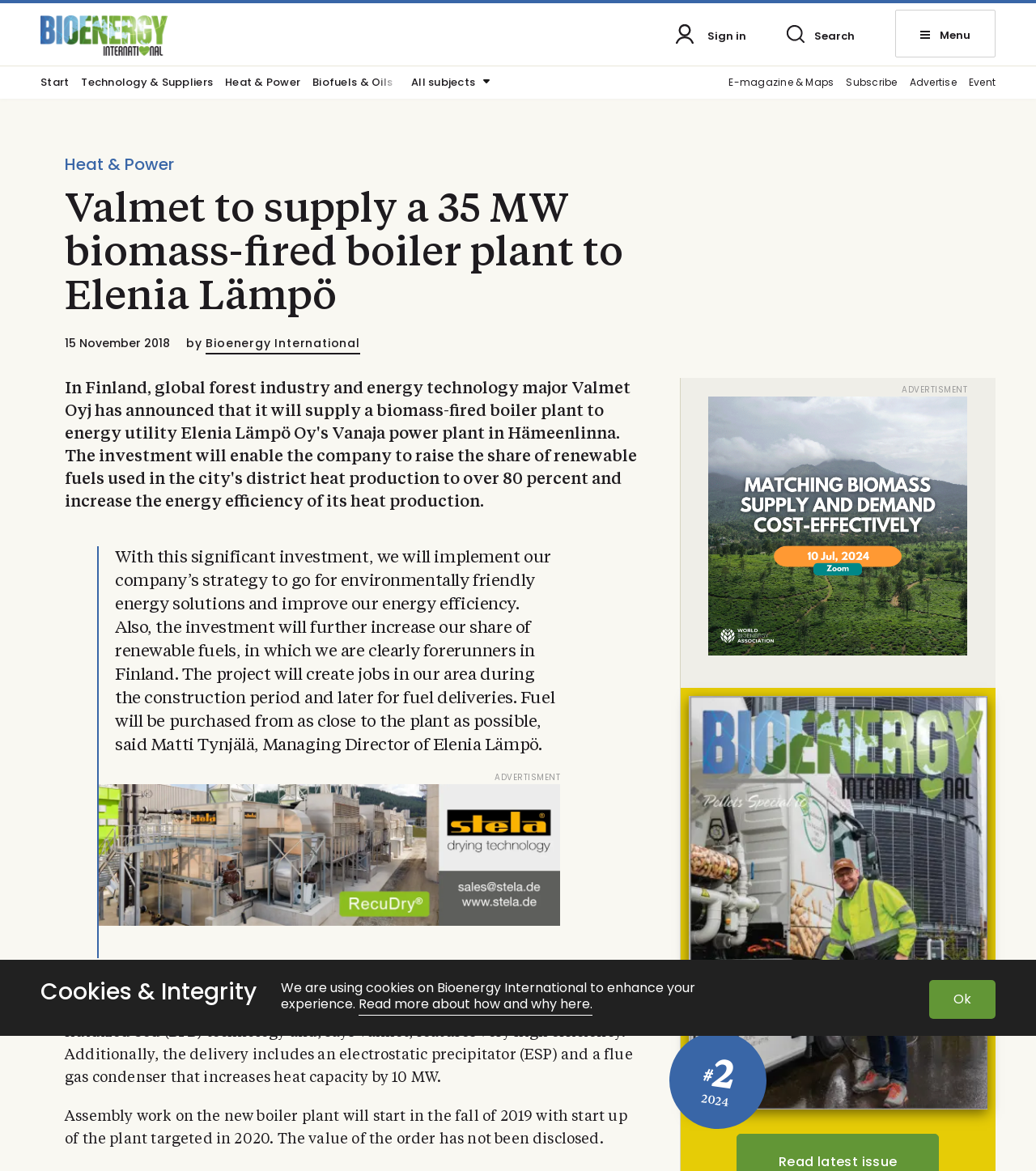Pinpoint the bounding box coordinates of the element to be clicked to execute the instruction: "Go to Technology & Suppliers".

[0.078, 0.066, 0.206, 0.084]